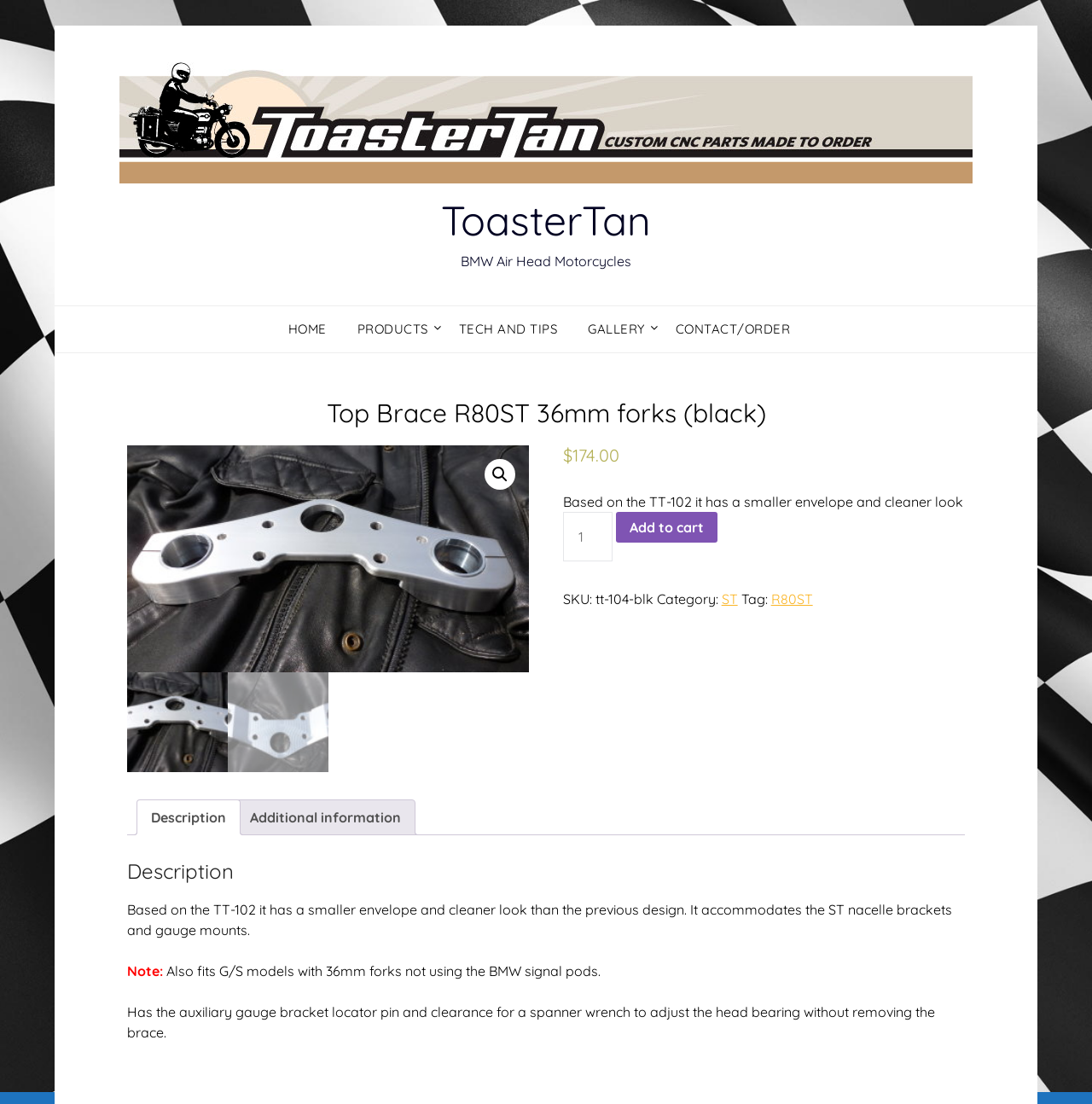Can you identify and provide the main heading of the webpage?

Top Brace R80ST 36mm forks (black)